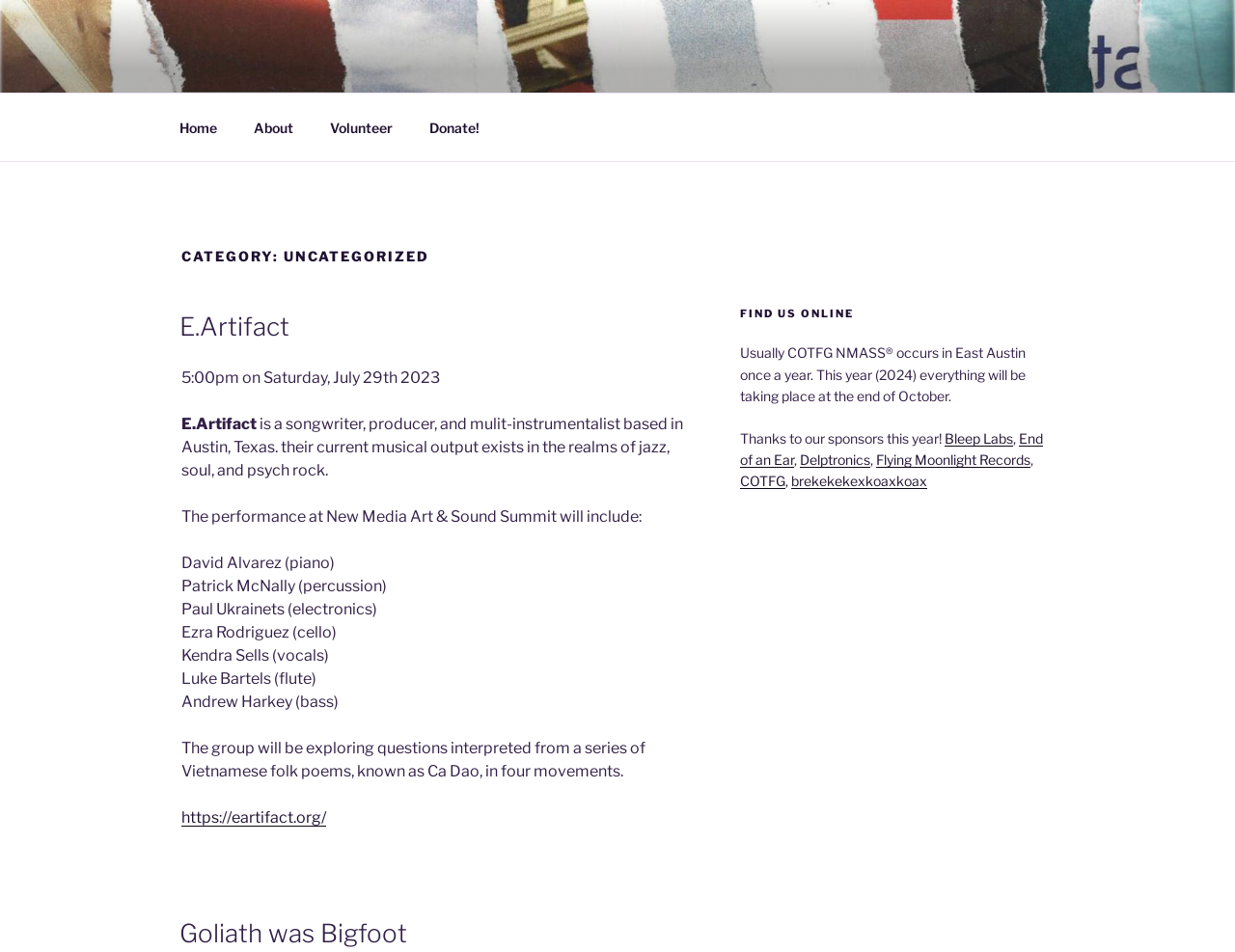Pinpoint the bounding box coordinates of the element you need to click to execute the following instruction: "Learn more about COTFG". The bounding box should be represented by four float numbers between 0 and 1, in the format [left, top, right, bottom].

[0.599, 0.497, 0.636, 0.514]